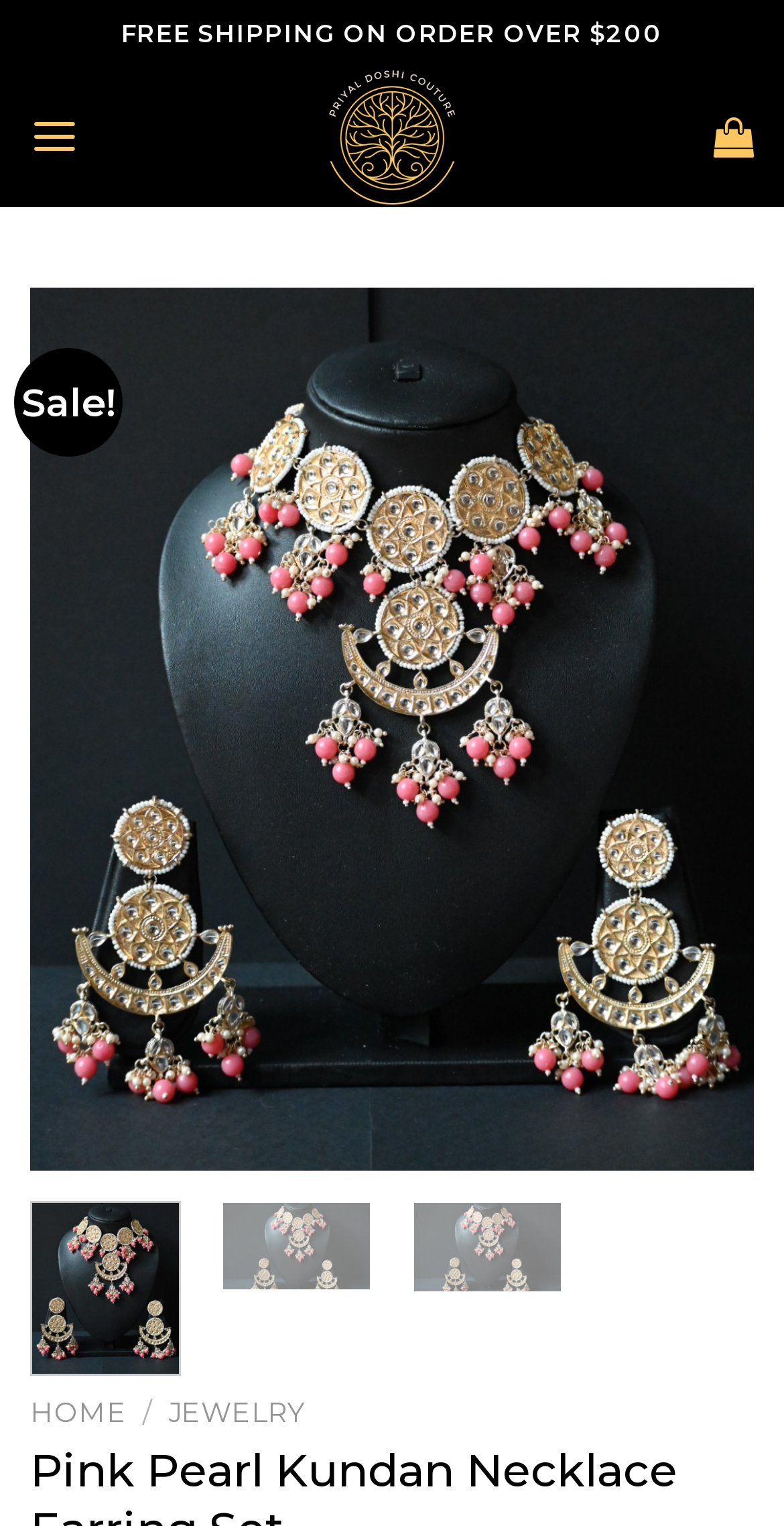Locate the bounding box coordinates of the clickable element to fulfill the following instruction: "Click on the 'Next' button". Provide the coordinates as four float numbers between 0 and 1 in the format [left, top, right, bottom].

[0.832, 0.42, 0.925, 0.536]